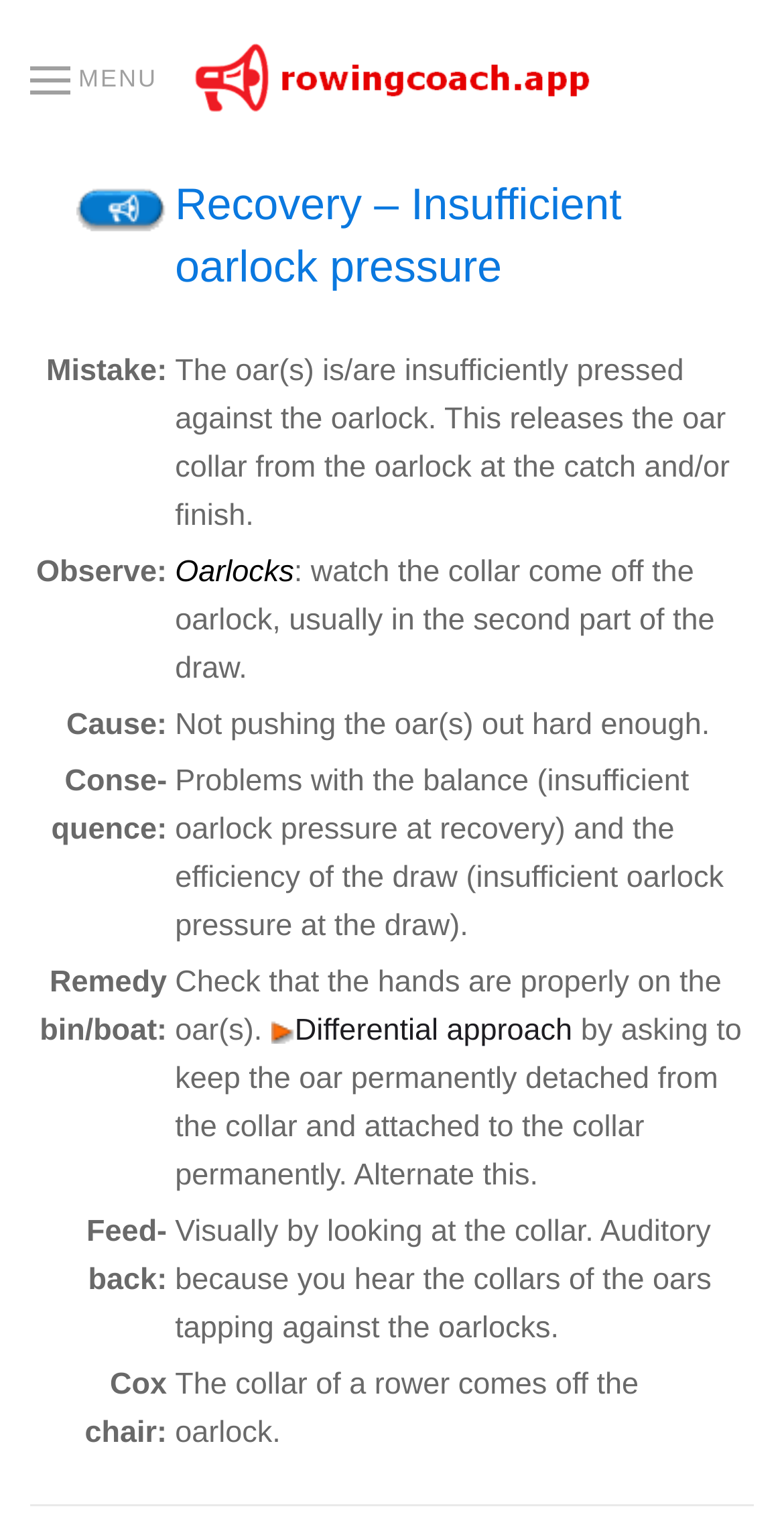What is the role of the cox chair in this context?
Look at the image and answer with only one word or phrase.

To observe the collar coming off the oarlock